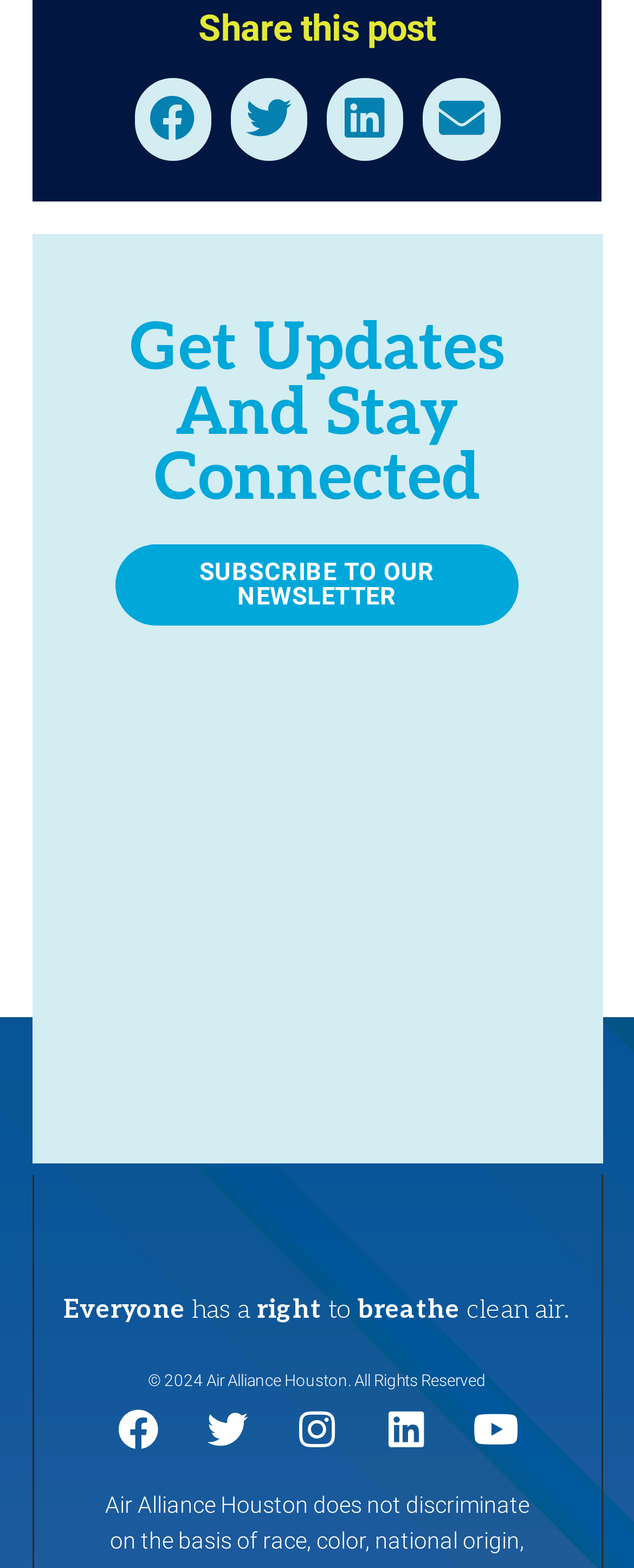Highlight the bounding box coordinates of the region I should click on to meet the following instruction: "Visit Facebook page".

[0.154, 0.886, 0.282, 0.938]